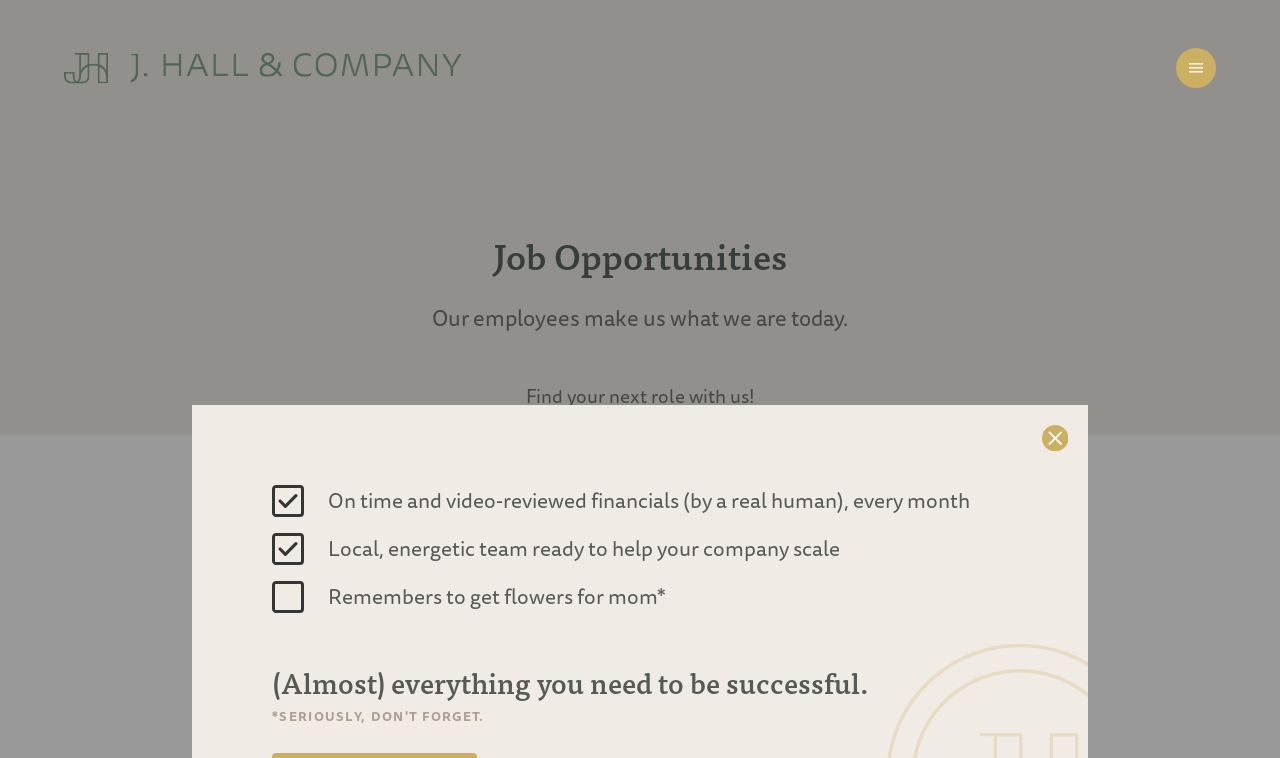How many job opportunities are listed?
Based on the content of the image, thoroughly explain and answer the question.

There is one job opportunity listed, which is 'Pitch Yourself (remote) - Click for more details!', and it is a link that controls the currentJobsDetail0 element.